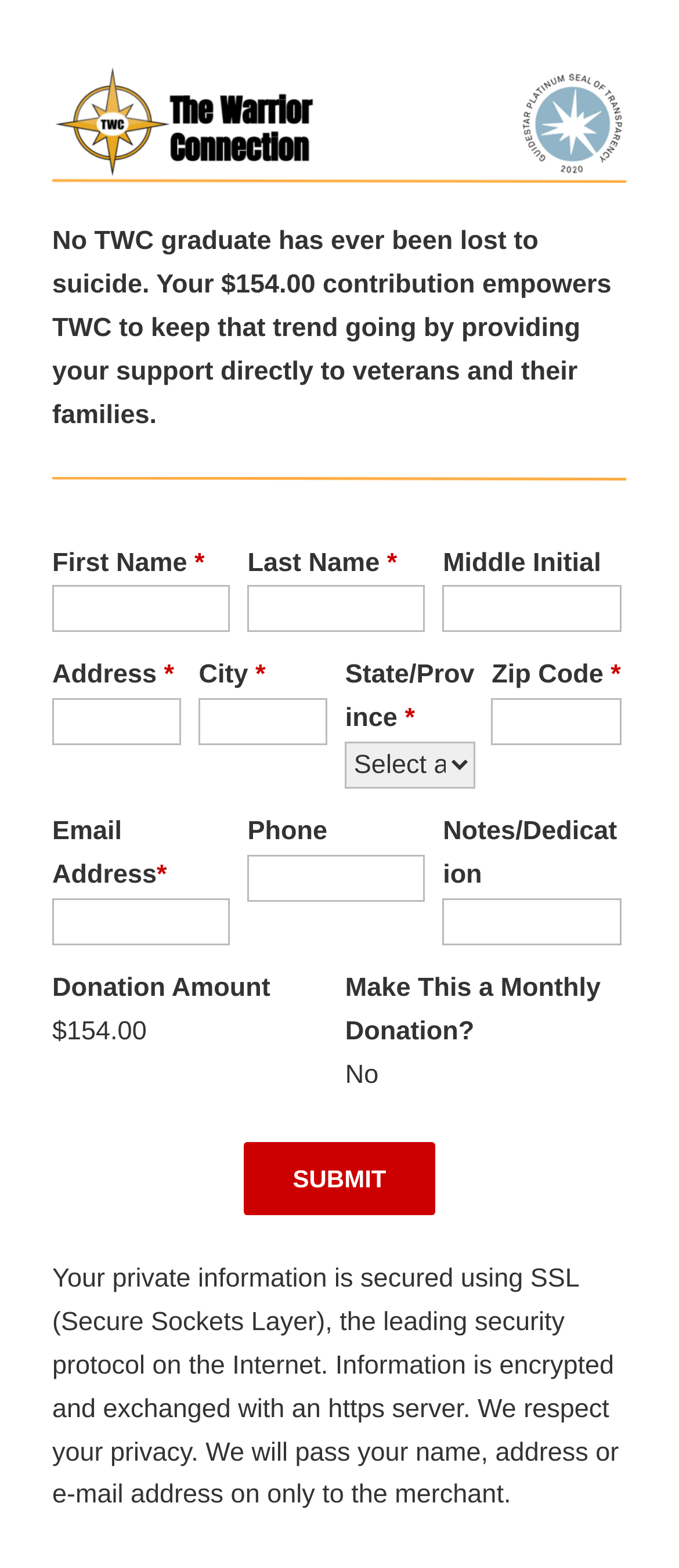Respond to the question with just a single word or phrase: 
What security protocol is used to secure private information?

SSL